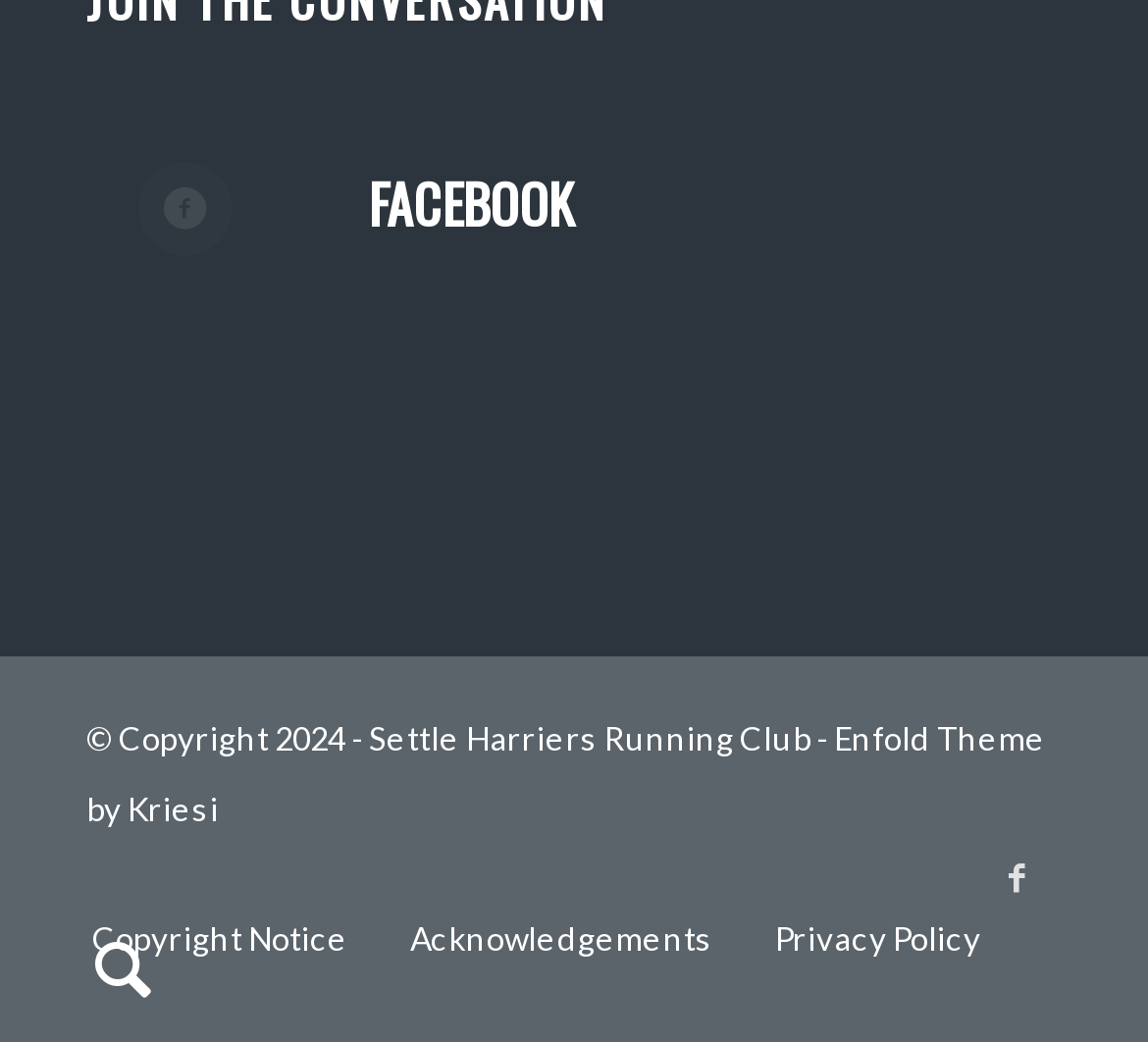Provide a brief response to the question using a single word or phrase: 
What are the menu items present?

Copyright Notice, Acknowledgements, Privacy Policy